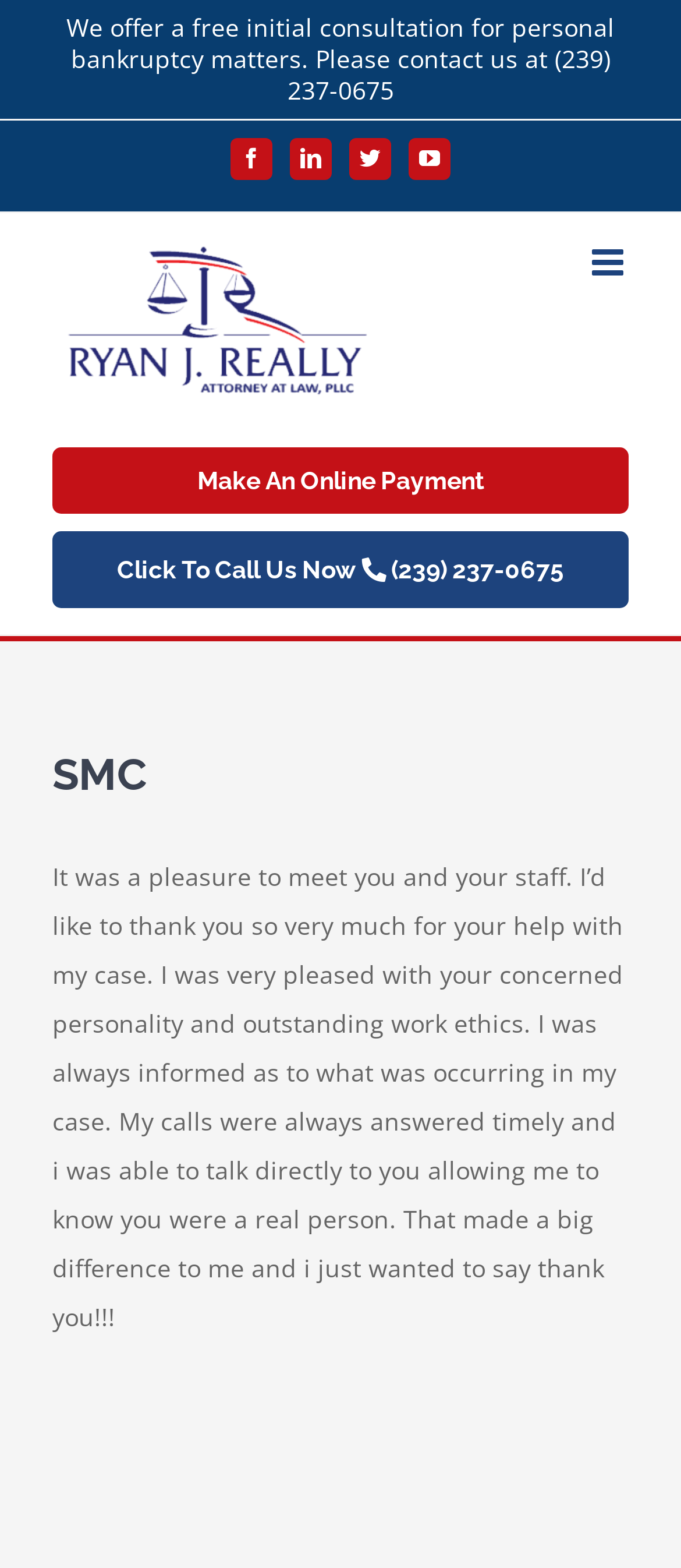What is the logo of the bankruptcy lawyers?
Please provide a single word or phrase as your answer based on the image.

Bankruptcy Lawyers Florida Logo